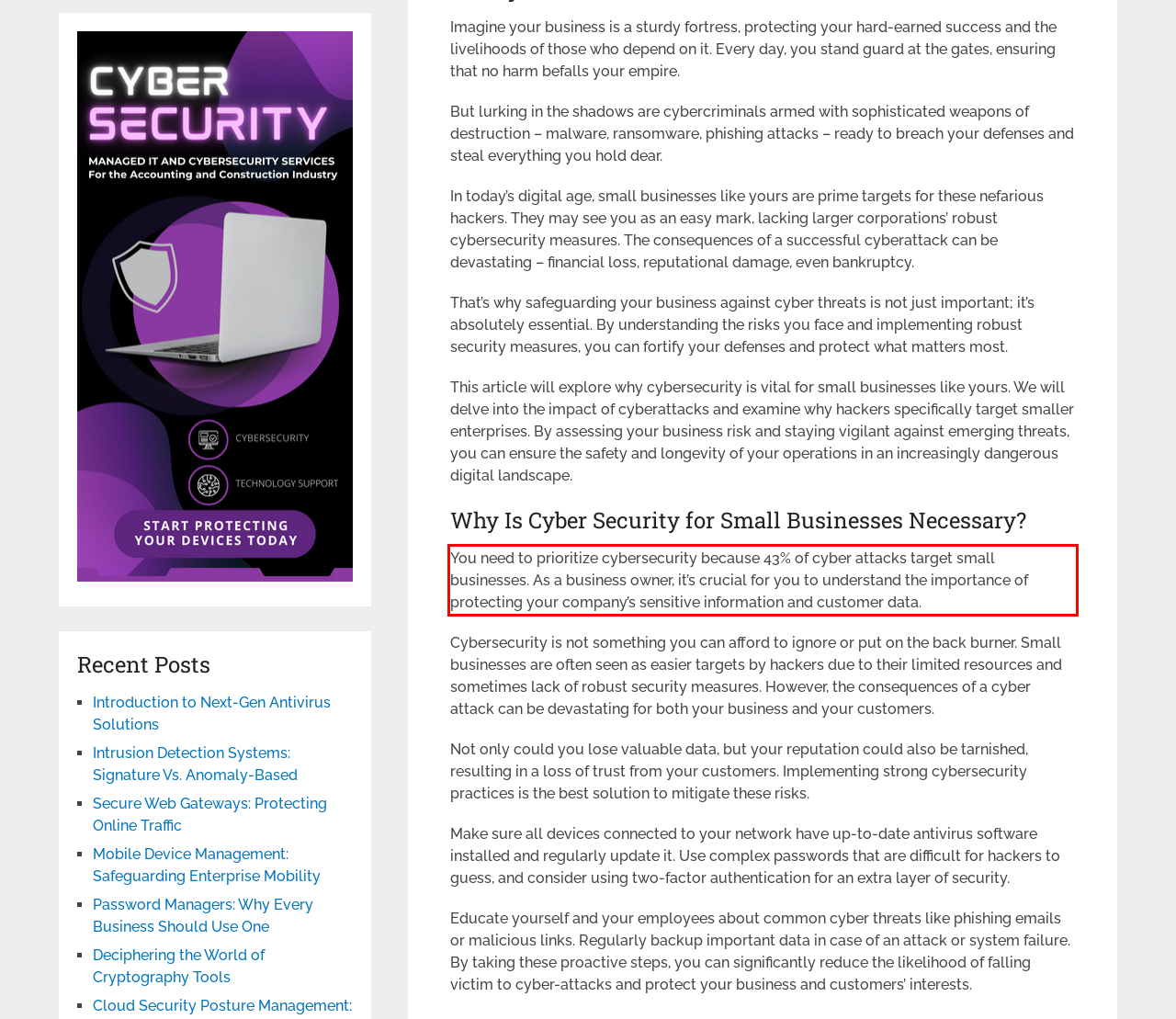Examine the webpage screenshot and use OCR to recognize and output the text within the red bounding box.

You need to prioritize cybersecurity because 43% of cyber attacks target small businesses. As a business owner, it’s crucial for you to understand the importance of protecting your company’s sensitive information and customer data.